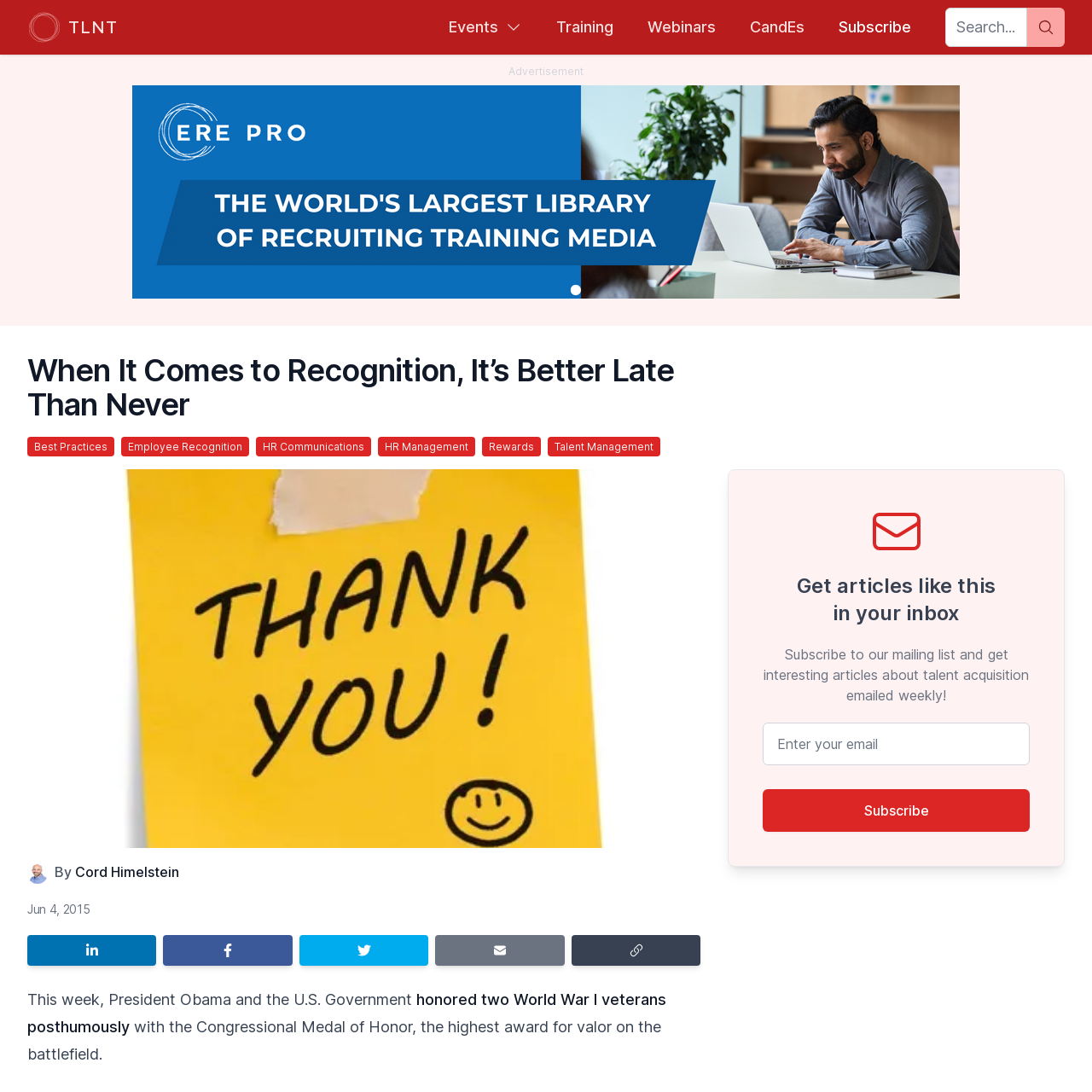Give a detailed overview of the webpage's appearance and contents.

The webpage is an article page from TLNT, a talent acquisition and management website. At the top left, there is a logo of TLNT, accompanied by a small image. Below the logo, there are several navigation links, including "Events", "Training", "Webinars", "CandEs", and "Subscribe". To the right of these links, there is a search bar with a "Search" button.

Below the navigation links, there is an advertisement section, which takes up a significant portion of the page. The advertisement is accompanied by a heading that reads "When It Comes to Recognition, It’s Better Late Than Never", which is the title of the article.

The article itself is divided into sections. The main image of the article is displayed below the title, followed by the author's name and image, Cord Himelstein. The article's publication date, June 4, 2015, is also displayed. Below the author's information, there are social media sharing links, including LinkedIn, Facebook, Twitter, and email.

The article's content is divided into paragraphs, with the first paragraph starting with "This week, President Obama and the U.S. Government...". The text is accompanied by a link to a related article.

At the bottom of the page, there is a call-to-action section, encouraging readers to subscribe to the website's mailing list to receive weekly articles about talent acquisition. The section includes a text box to enter an email address and a "Subscribe" button.